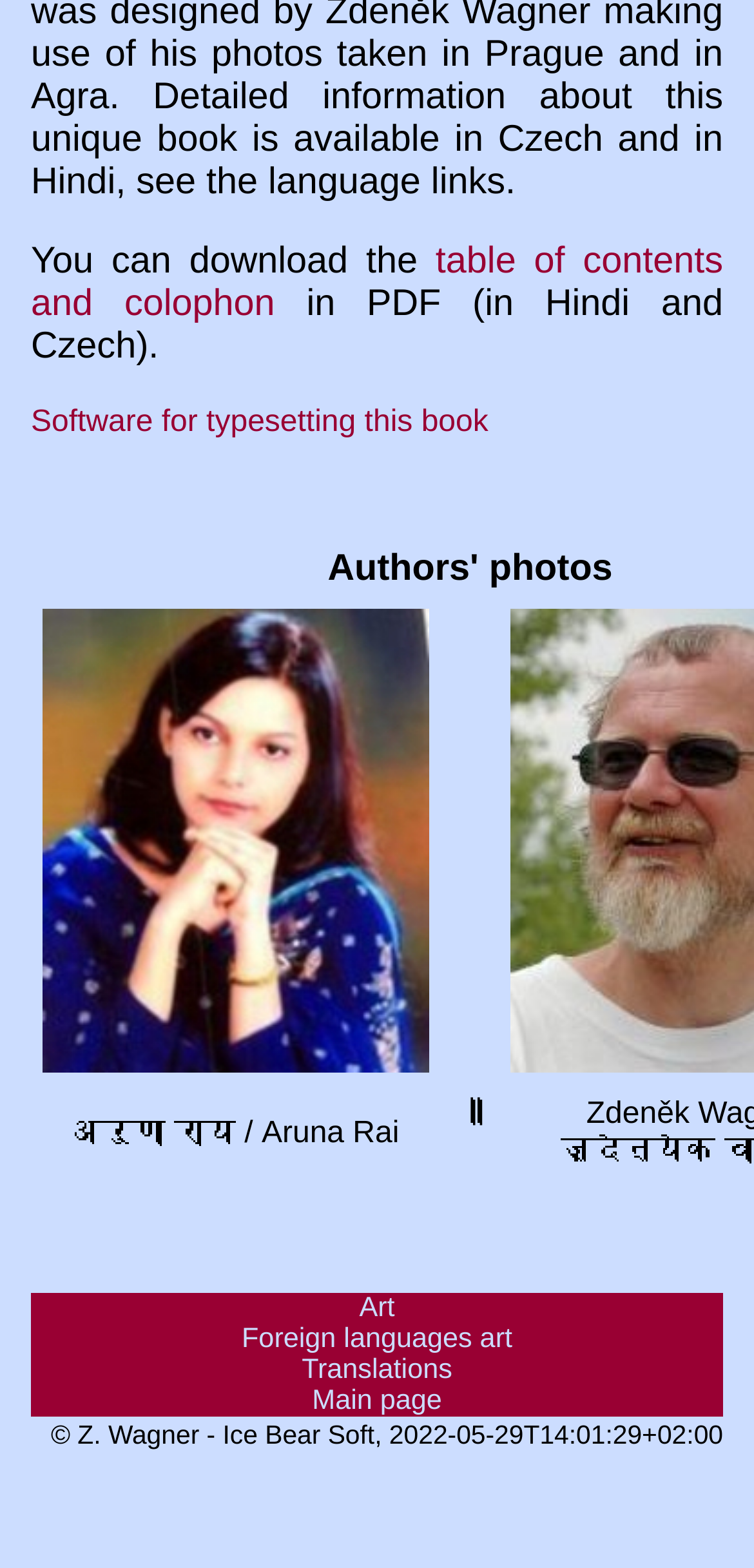Based on the element description, predict the bounding box coordinates (top-left x, top-left y, bottom-right x, bottom-right y) for the UI element in the screenshot: Main page

[0.414, 0.884, 0.586, 0.904]